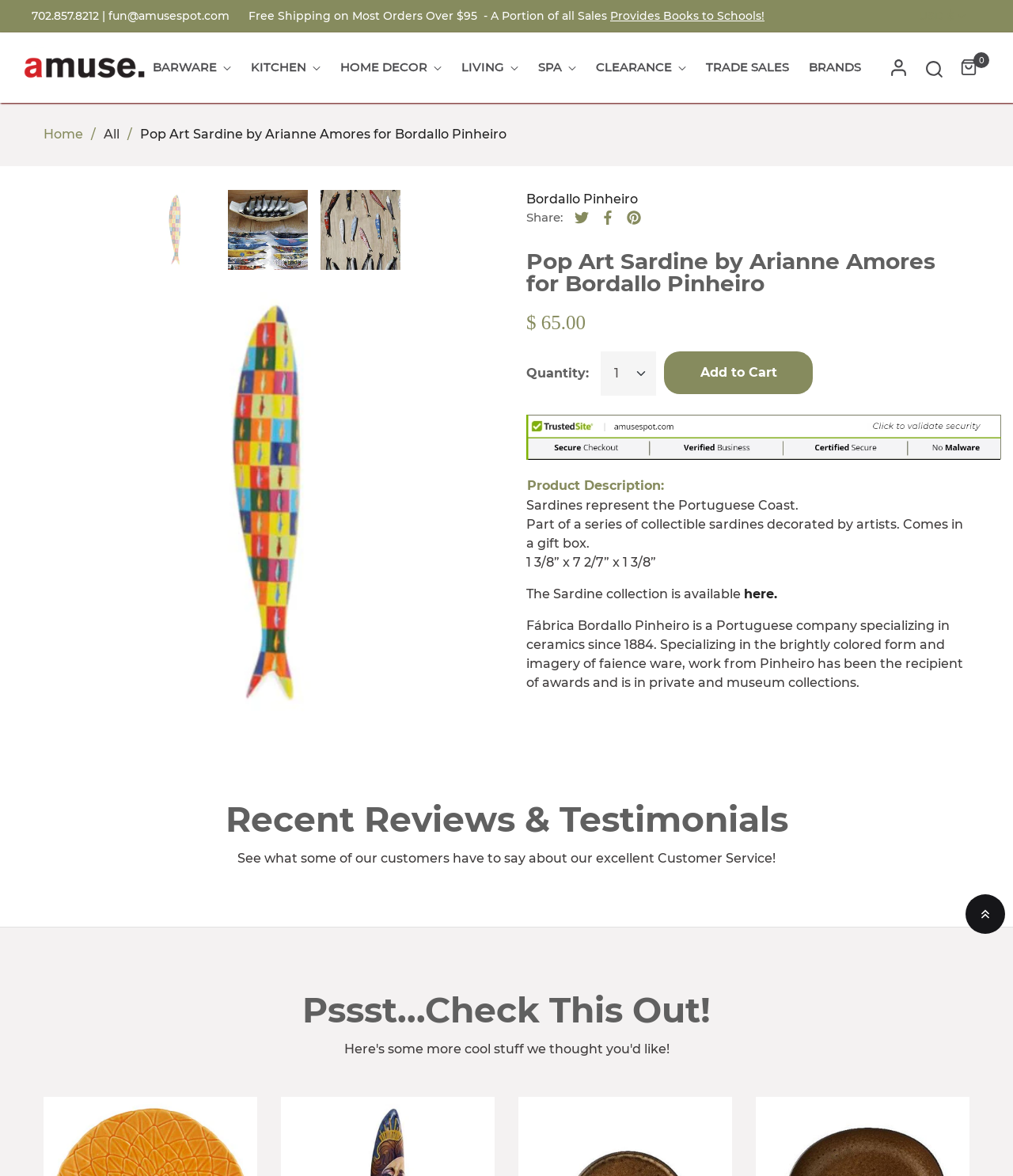Can you specify the bounding box coordinates of the area that needs to be clicked to fulfill the following instruction: "Click on SoundStage! Network Sites"?

None